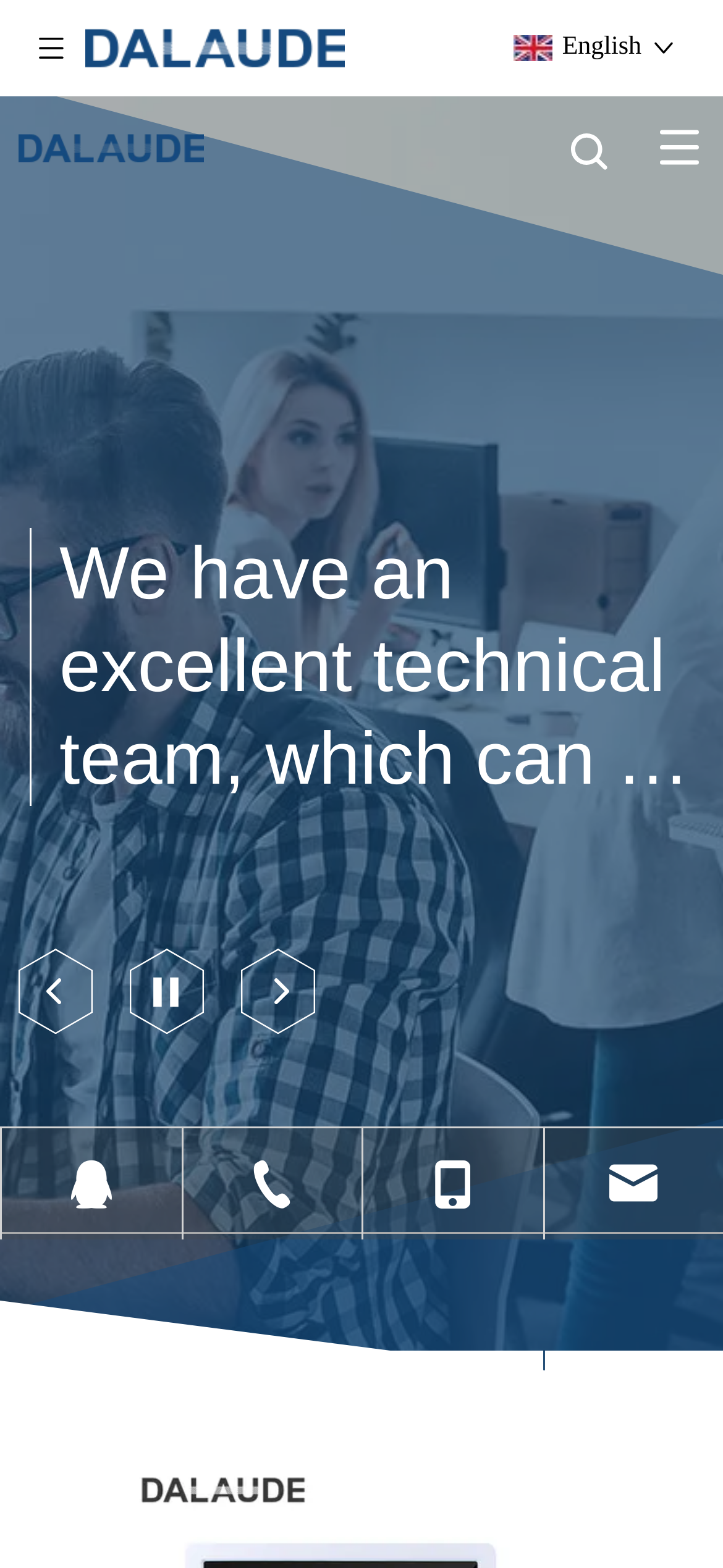Bounding box coordinates are specified in the format (top-left x, top-left y, bottom-right x, bottom-right y). All values are floating point numbers bounded between 0 and 1. Please provide the bounding box coordinate of the region this sentence describes: +86-757-82505297

[0.253, 0.861, 0.5, 0.932]